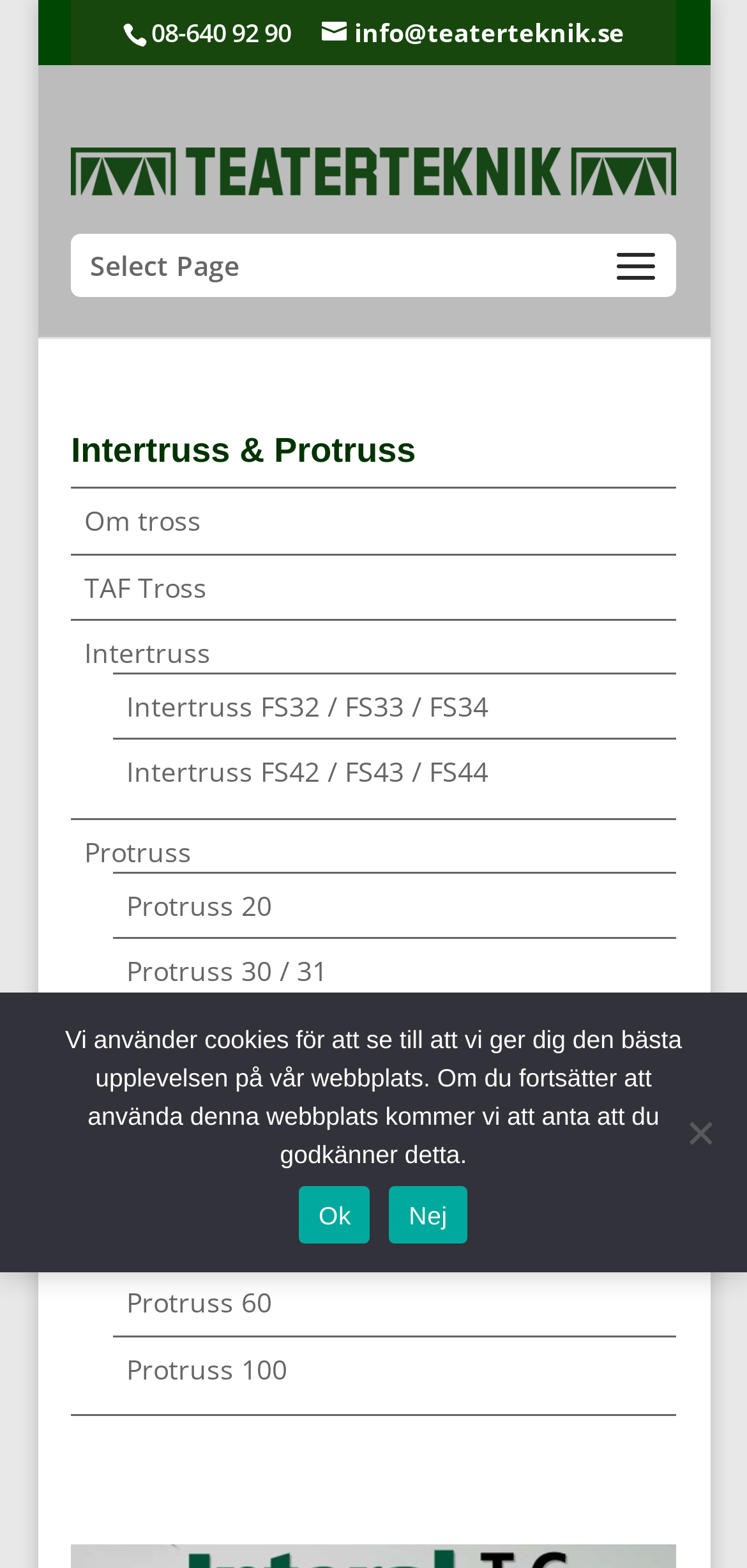Determine the bounding box for the described UI element: "Protruss 100".

[0.169, 0.861, 0.385, 0.884]